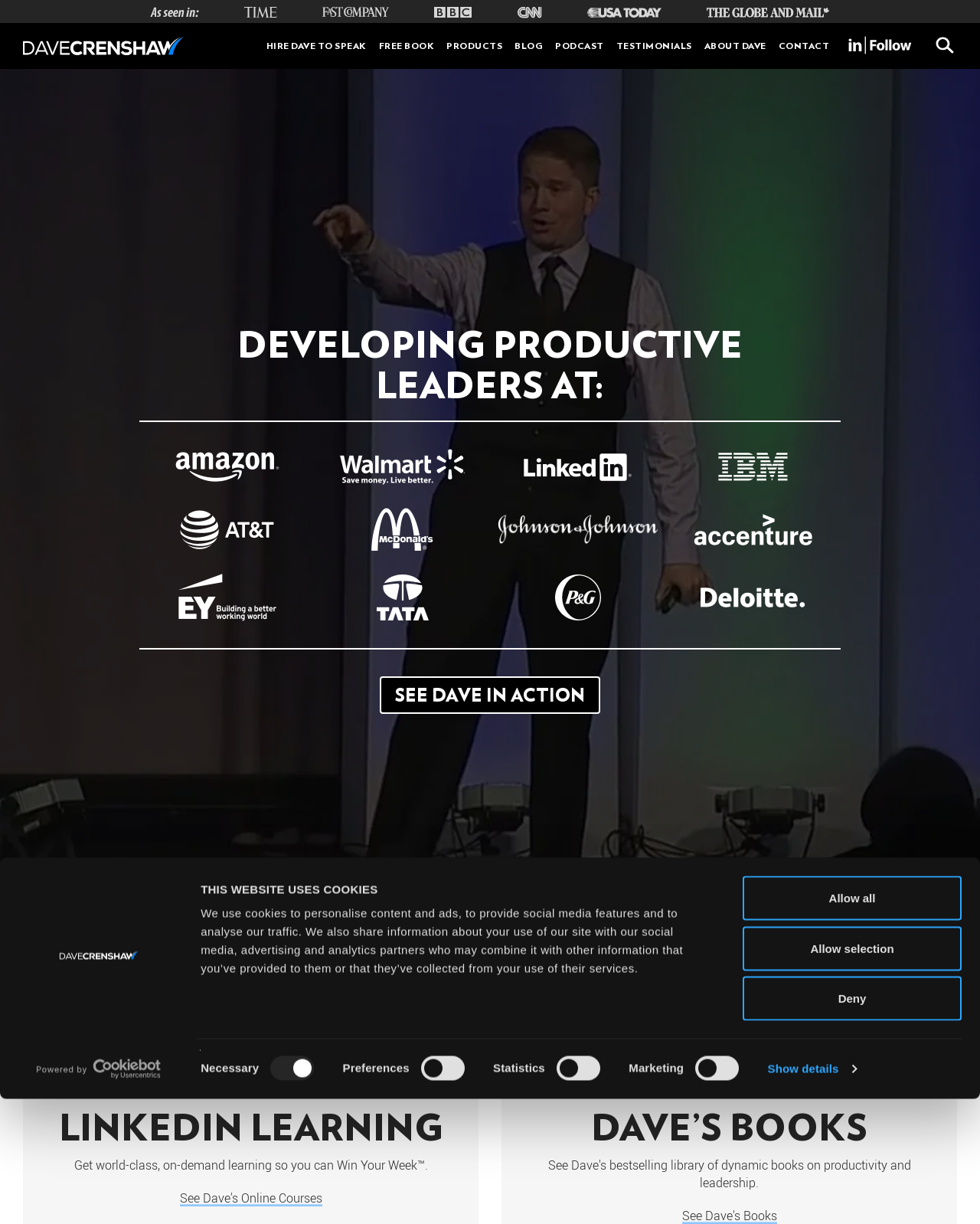How many social media logos are displayed?
Please use the image to provide a one-word or short phrase answer.

7